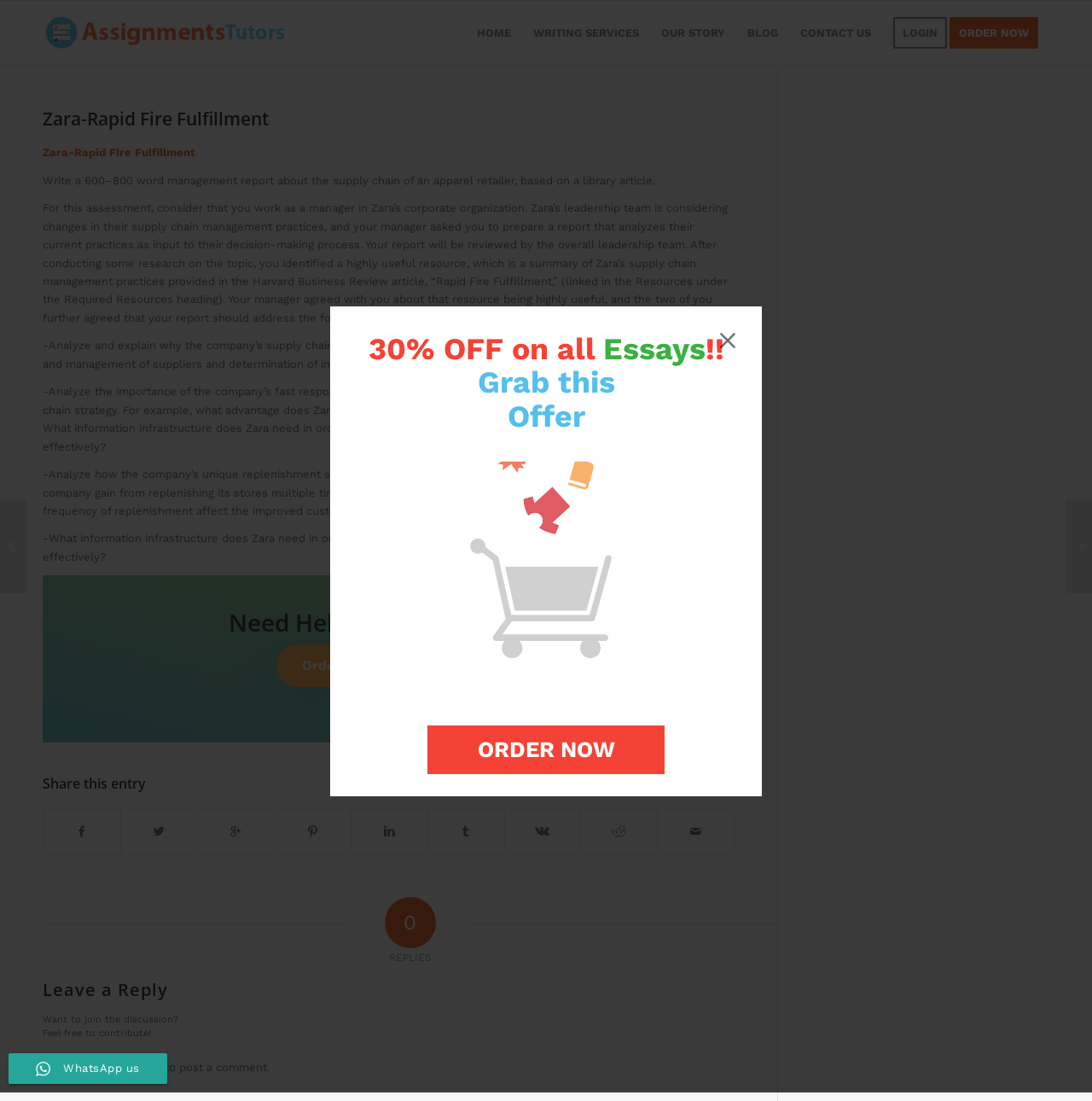What is the frequency of store replenishment mentioned in the report?
Please provide a single word or phrase as the answer based on the screenshot.

Multiple times a week